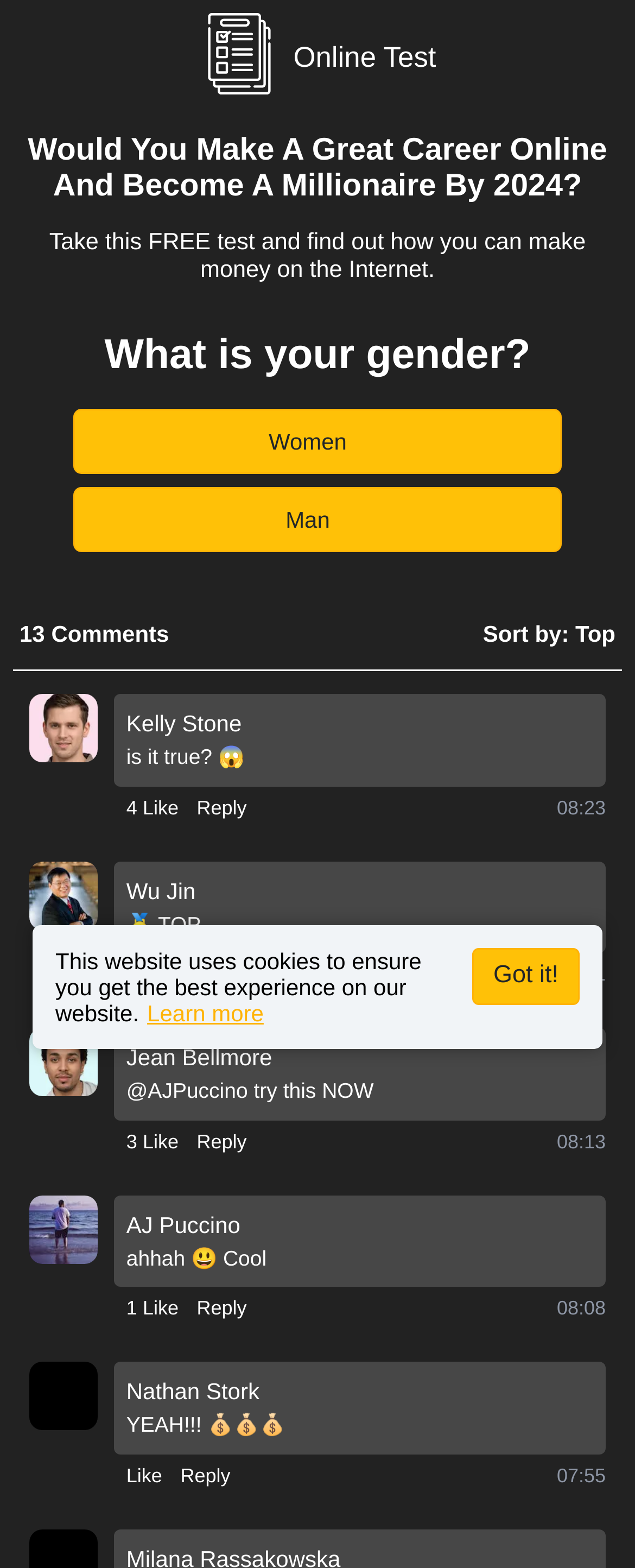Please identify the bounding box coordinates of the element's region that needs to be clicked to fulfill the following instruction: "Click the 'Like' button". The bounding box coordinates should consist of four float numbers between 0 and 1, i.e., [left, top, right, bottom].

[0.199, 0.718, 0.281, 0.737]